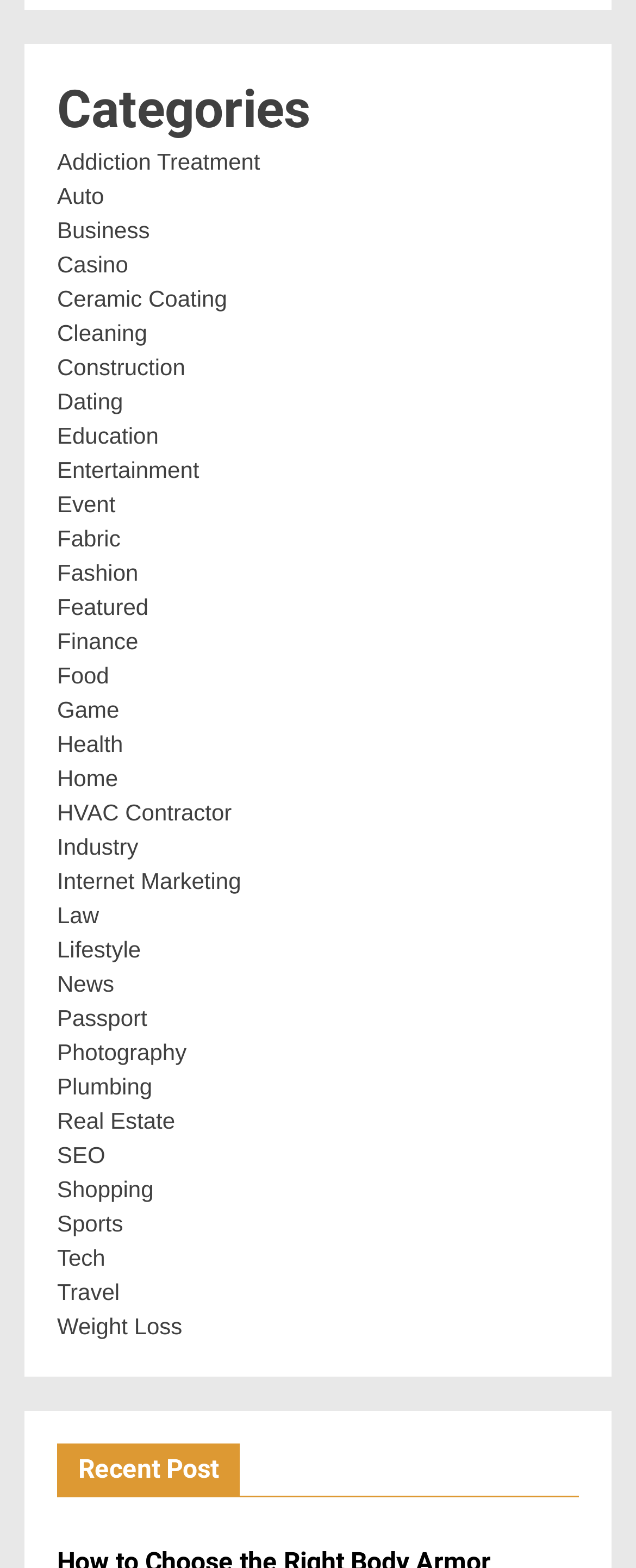What is the second section heading?
Based on the content of the image, thoroughly explain and answer the question.

The second section heading is 'Recent Post' because it is the second heading element, with a bounding box coordinate of [0.09, 0.92, 0.91, 0.955], located below the 'Categories' heading.